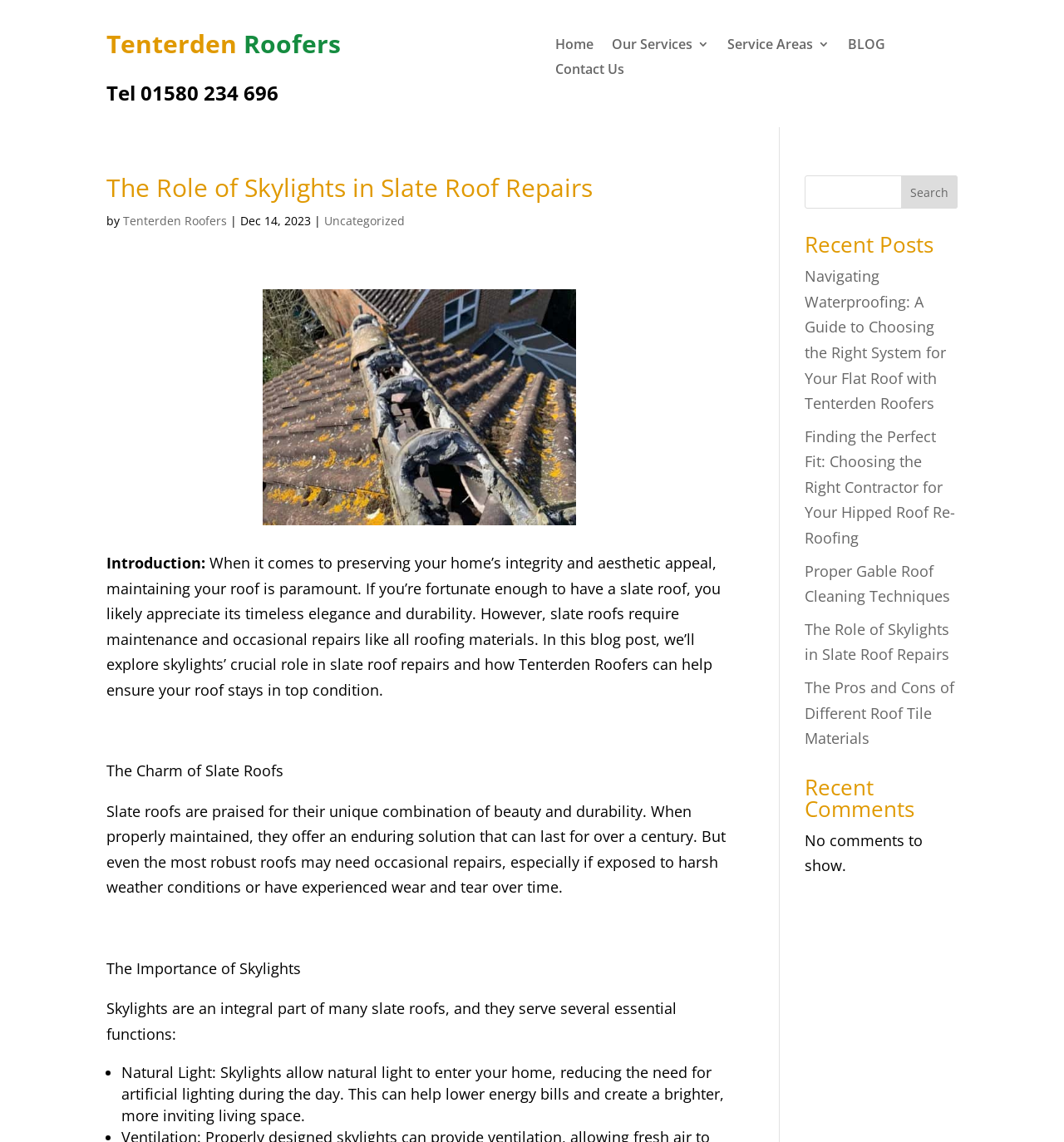What is the main title displayed on this webpage?

The Role of Skylights in Slate Roof Repairs